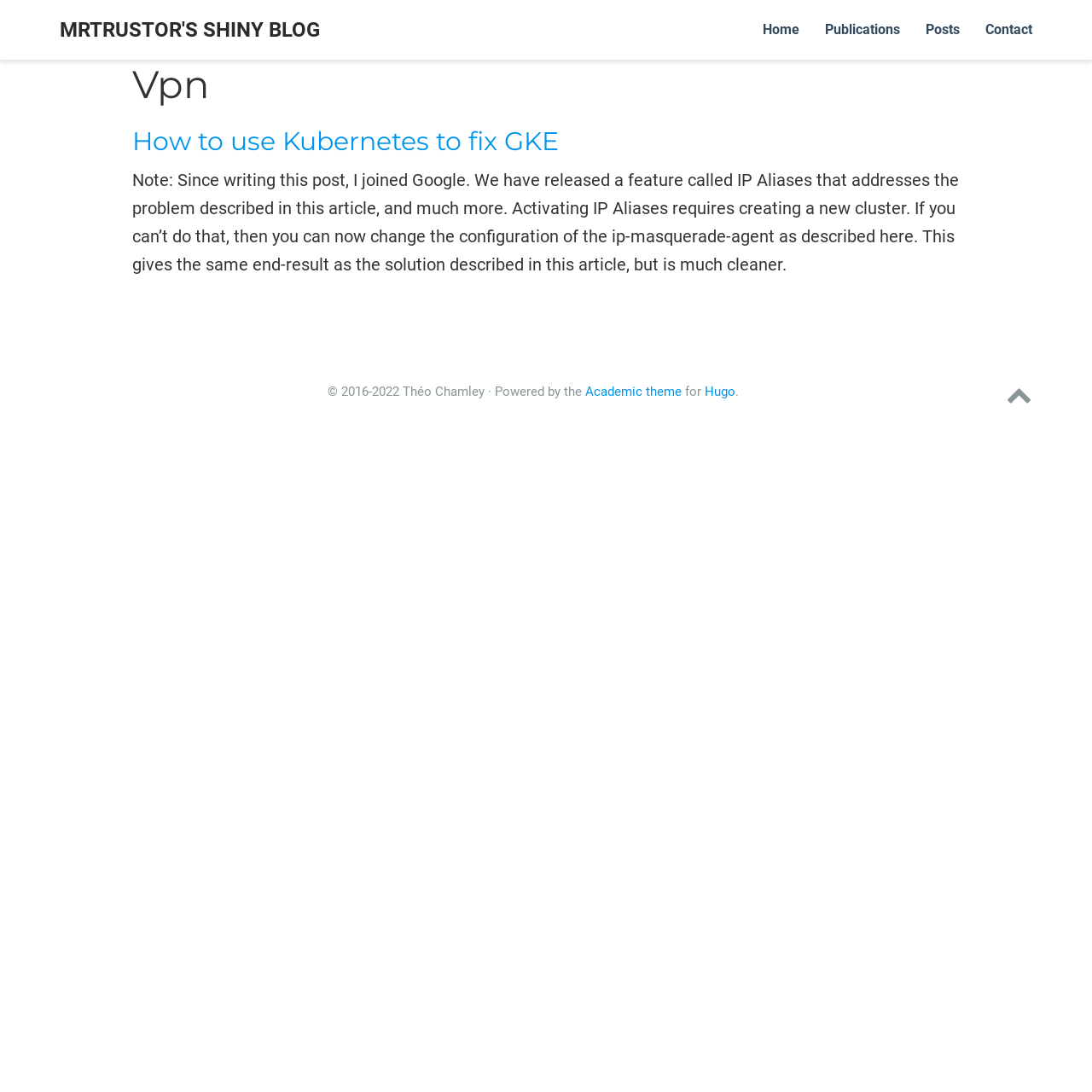Find the bounding box coordinates for the area you need to click to carry out the instruction: "learn more about the Academic theme". The coordinates should be four float numbers between 0 and 1, indicated as [left, top, right, bottom].

[0.536, 0.351, 0.624, 0.365]